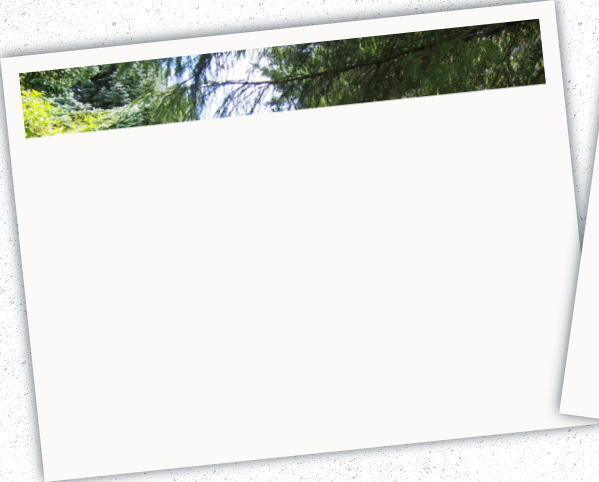Describe the scene in the image with detailed observations.

This image captures a serene moment along a sunny, tree-lined path leading up to Norman's Law in Fife. The vibrant greenery on either side of the path invites viewers to imagine a peaceful walk amidst nature, with sunlight filtering through the tree branches above. The scene evokes a sense of tranquility and adventure, perfect for those looking to explore the natural beauty of the area. This picturesque route offers a glimpse of the welcoming landscape that makes Fife a favored destination for outdoor enthusiasts.